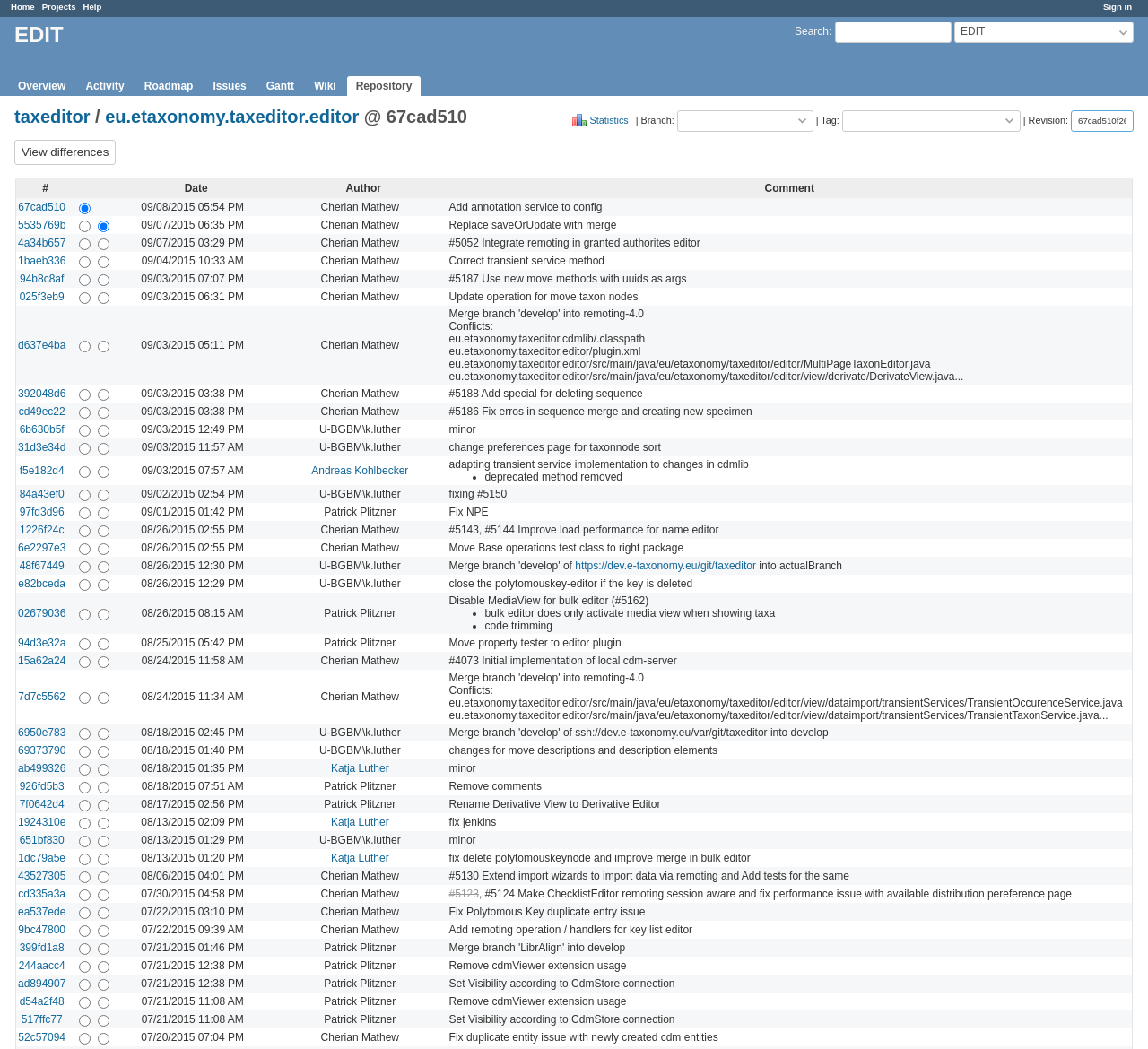Specify the bounding box coordinates of the area to click in order to follow the given instruction: "Search for a project."

[0.727, 0.021, 0.829, 0.041]